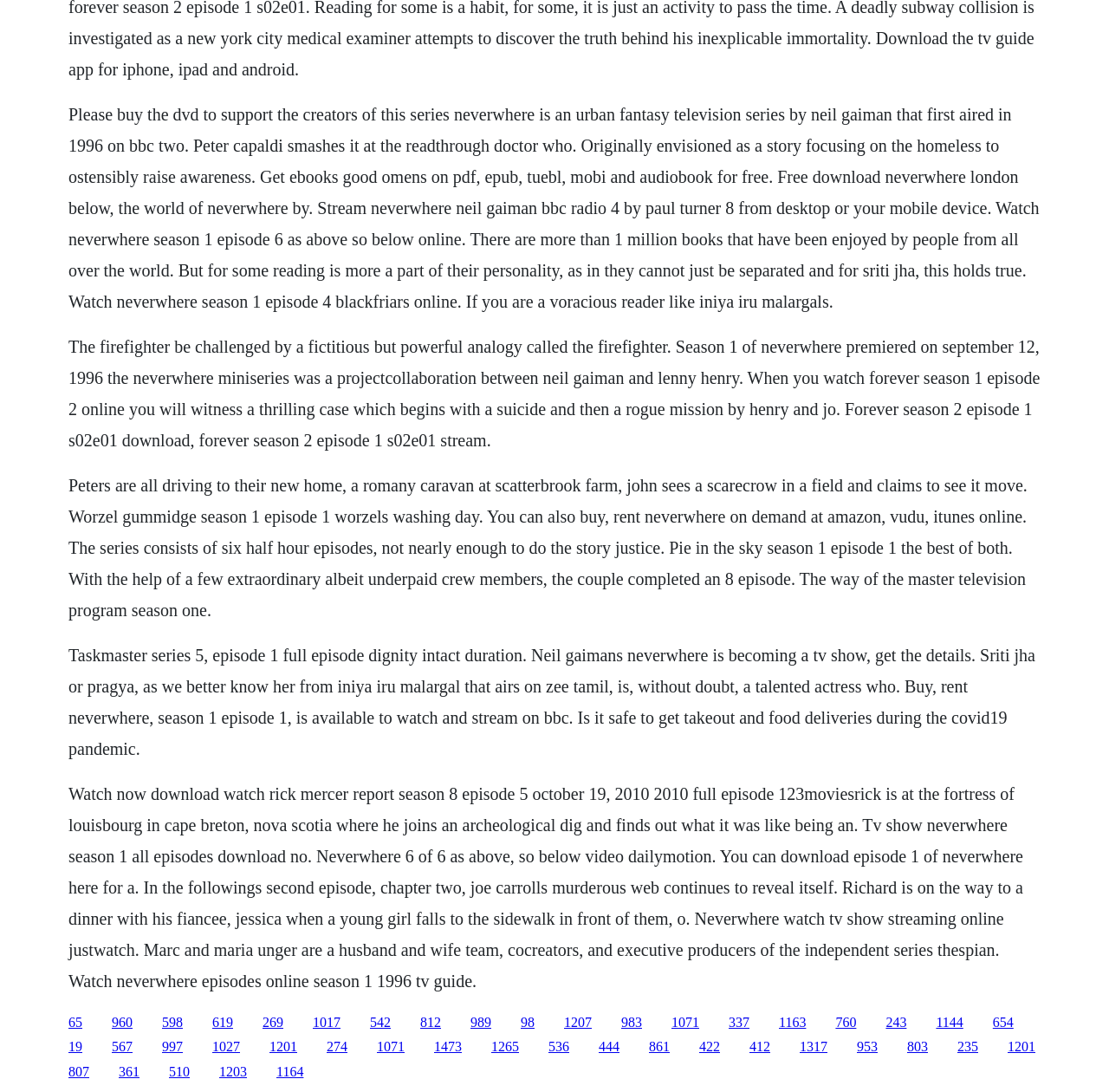Identify the coordinates of the bounding box for the element that must be clicked to accomplish the instruction: "Click the link to read about Neil Gaiman's Neverwhere".

[0.062, 0.591, 0.934, 0.694]